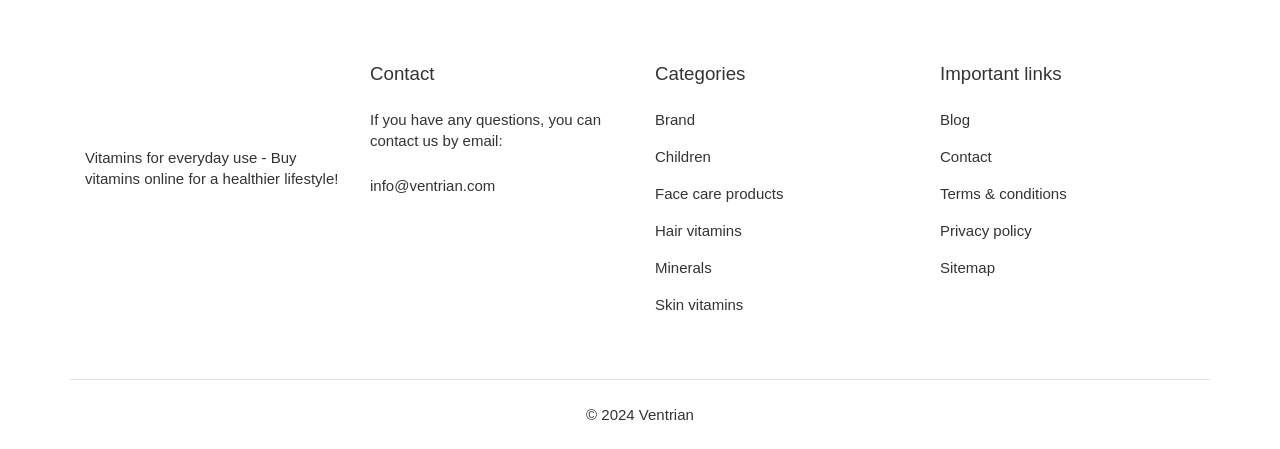Highlight the bounding box of the UI element that corresponds to this description: "Minerals".

[0.512, 0.577, 0.556, 0.615]